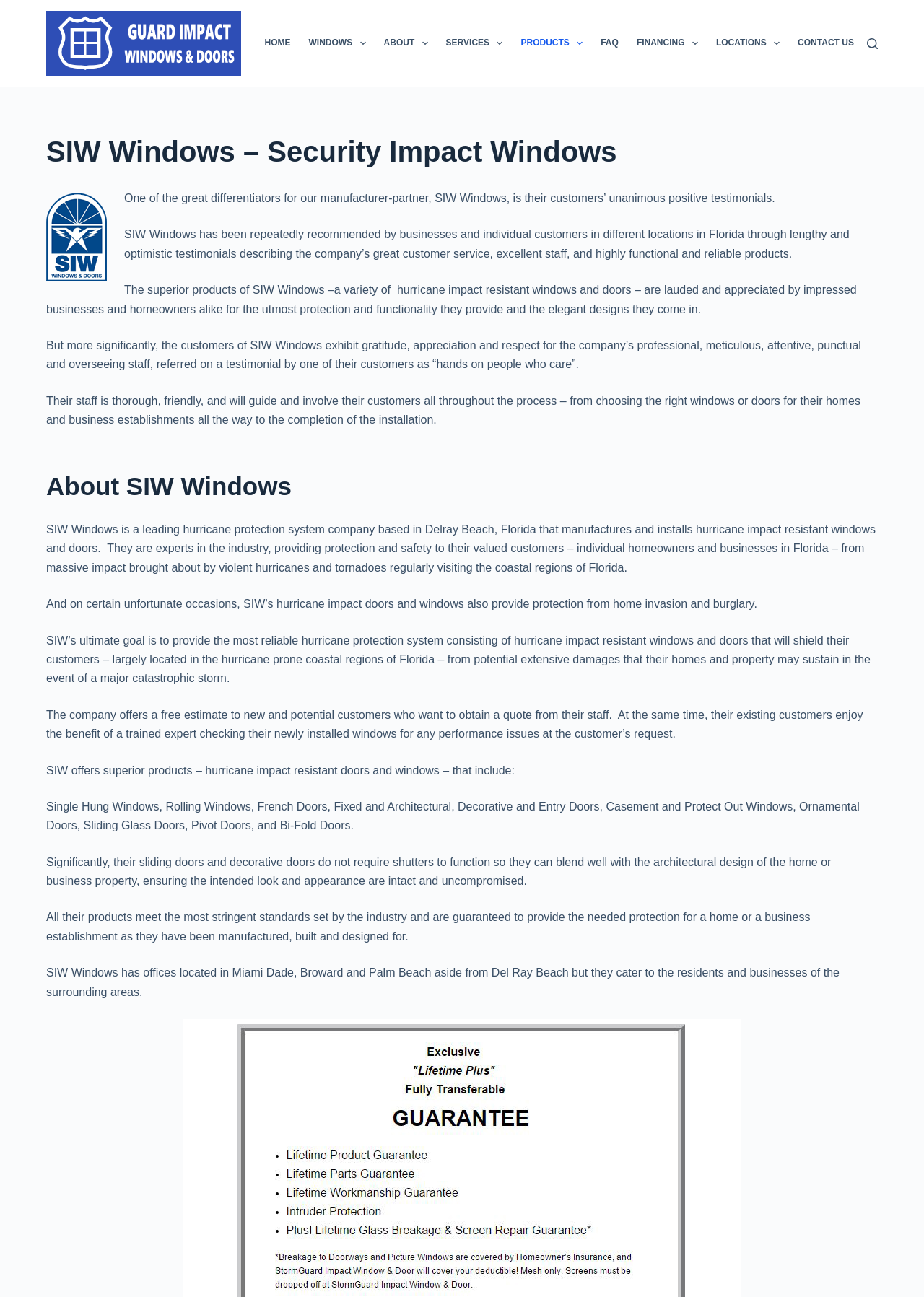Where is SIW Windows based?
Based on the visual information, provide a detailed and comprehensive answer.

According to the webpage, SIW Windows is a leading hurricane protection system company based in Delray Beach, Florida. The company has offices located in Miami Dade, Broward, and Palm Beach aside from Delray Beach, but they cater to the residents and businesses of the surrounding areas.